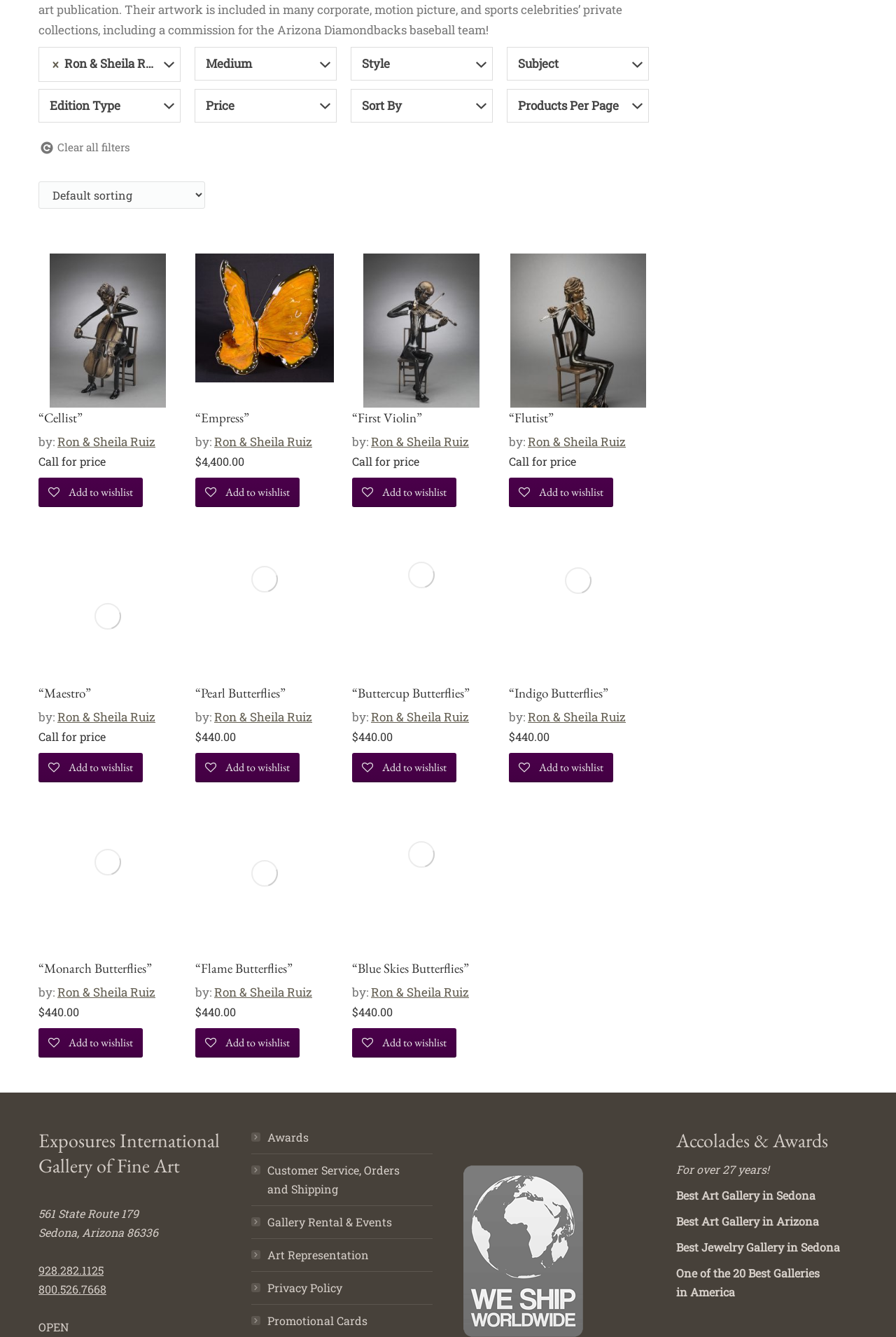Using the provided element description: "Add To Wishlist", identify the bounding box coordinates. The coordinates should be four floats between 0 and 1 in the order [left, top, right, bottom].

None